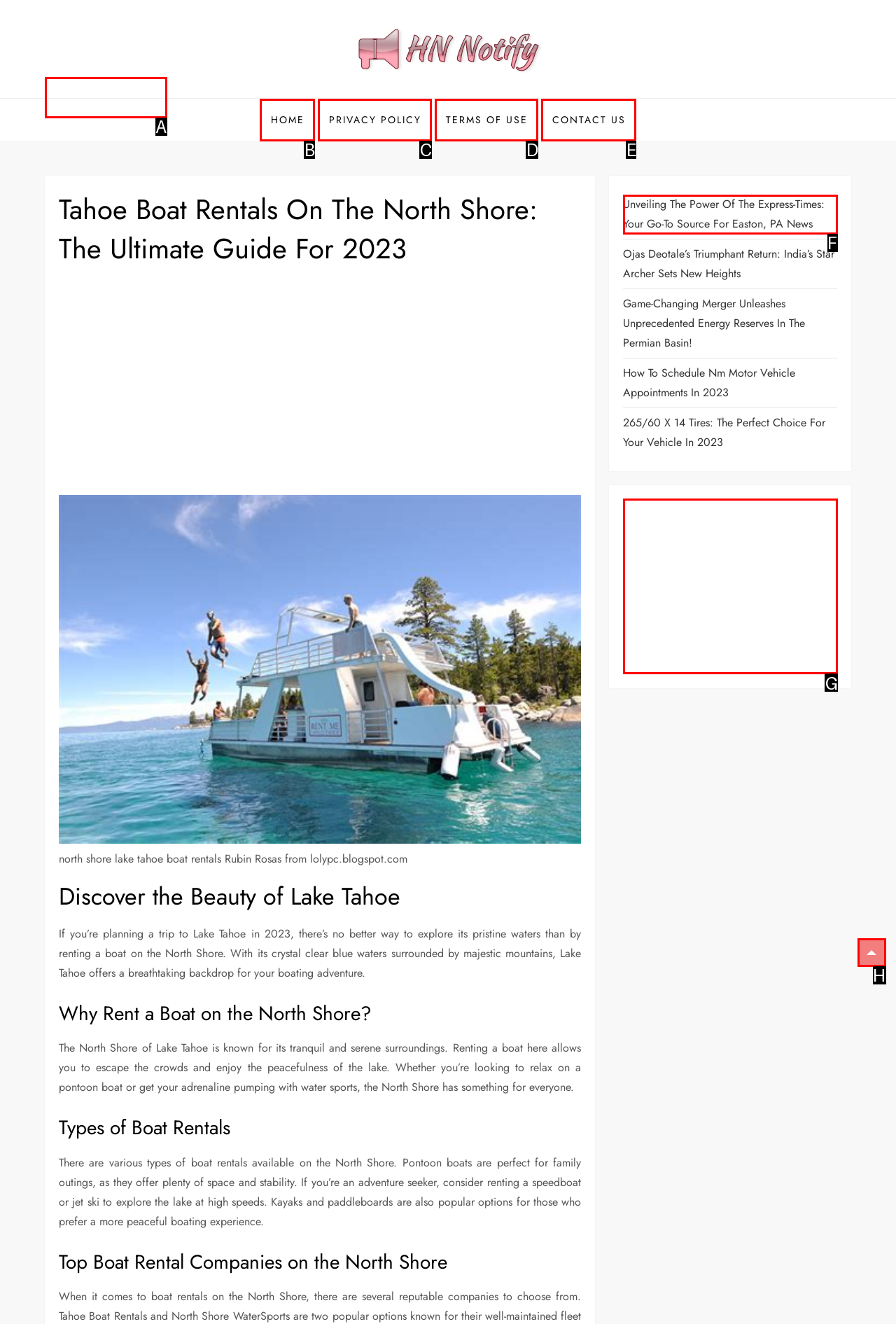What option should I click on to execute the task: Search for something? Give the letter from the available choices.

None